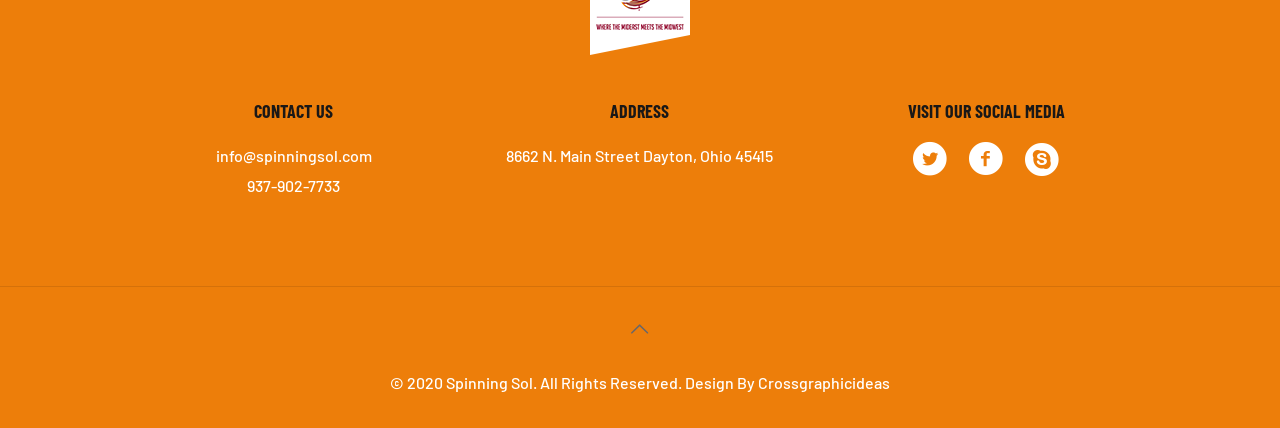What is the phone number of Spinning Sol?
Please provide a single word or phrase in response based on the screenshot.

937-902-7733